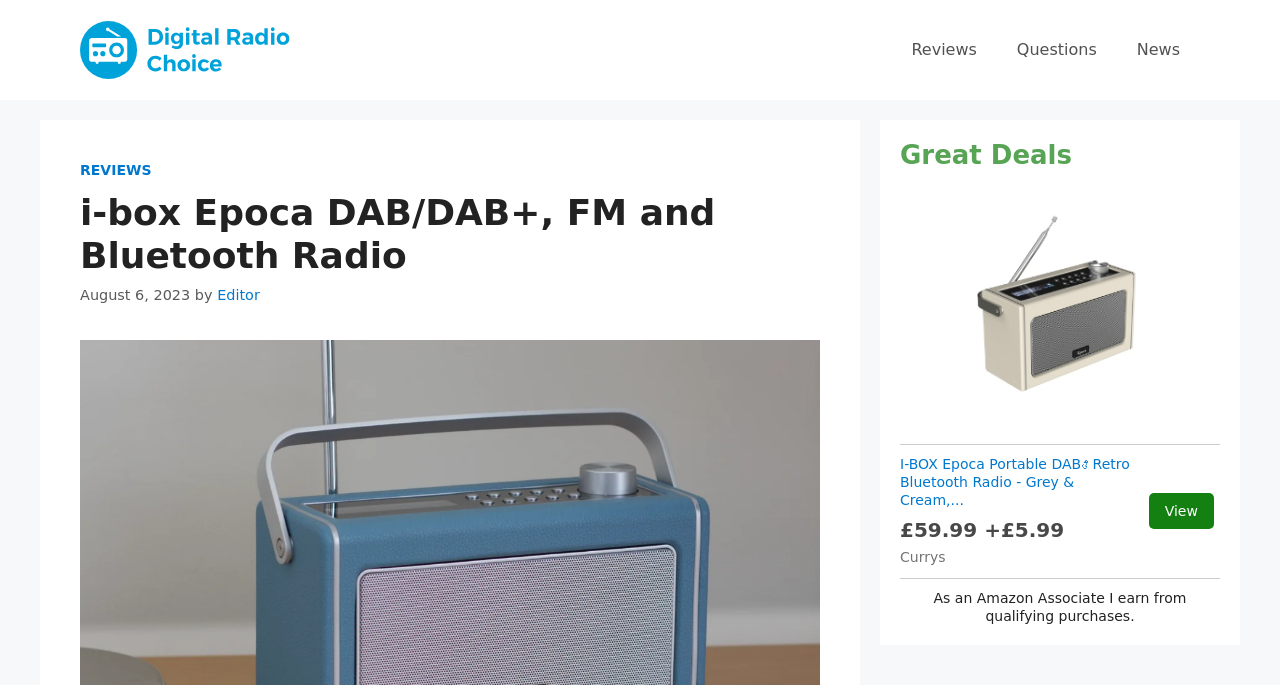Find the bounding box coordinates of the element's region that should be clicked in order to follow the given instruction: "View the 'I-BOX Epoca Portable DAB Retro Bluetooth Radio - Grey & Cream,...' deal". The coordinates should consist of four float numbers between 0 and 1, i.e., [left, top, right, bottom].

[0.703, 0.665, 0.883, 0.741]